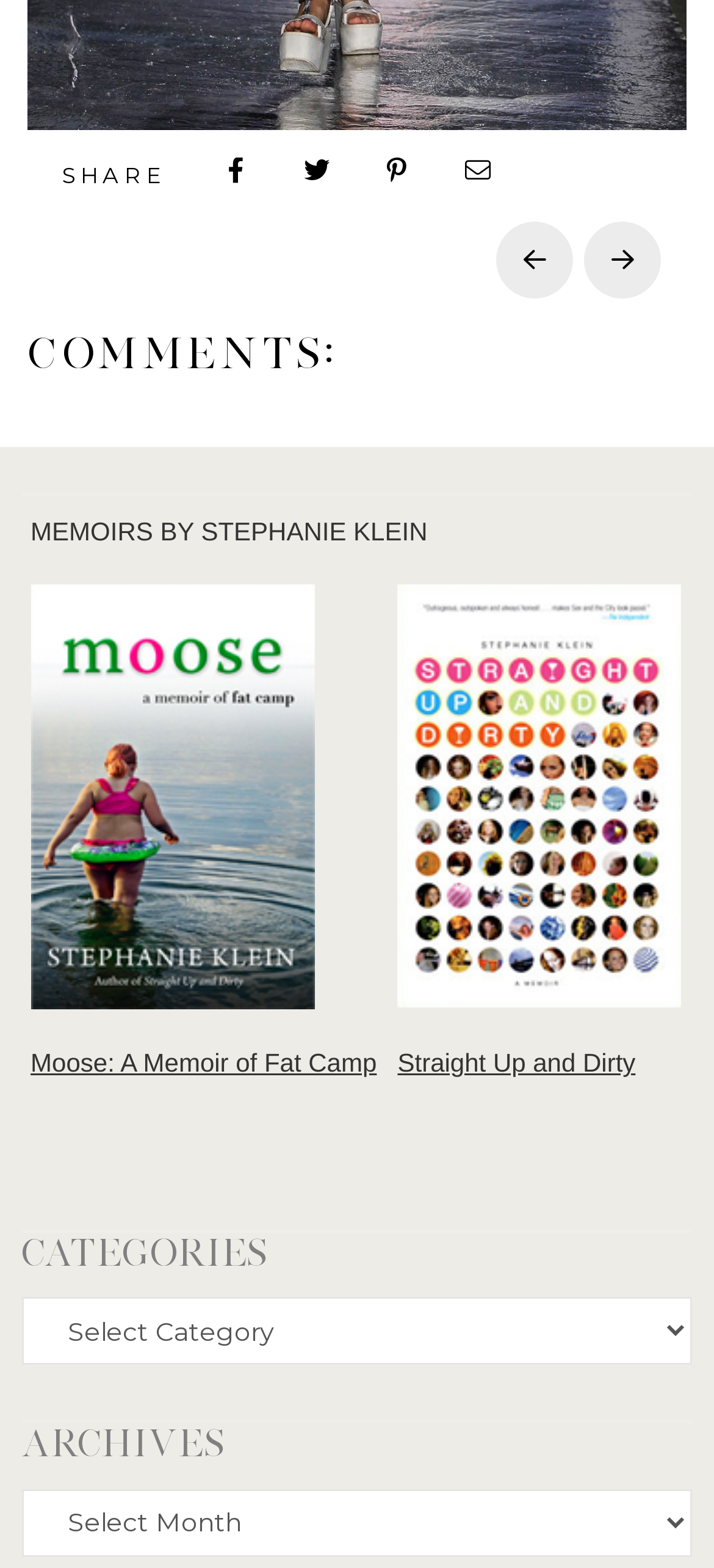Please answer the following question using a single word or phrase: 
How many books are displayed on the webpage?

2